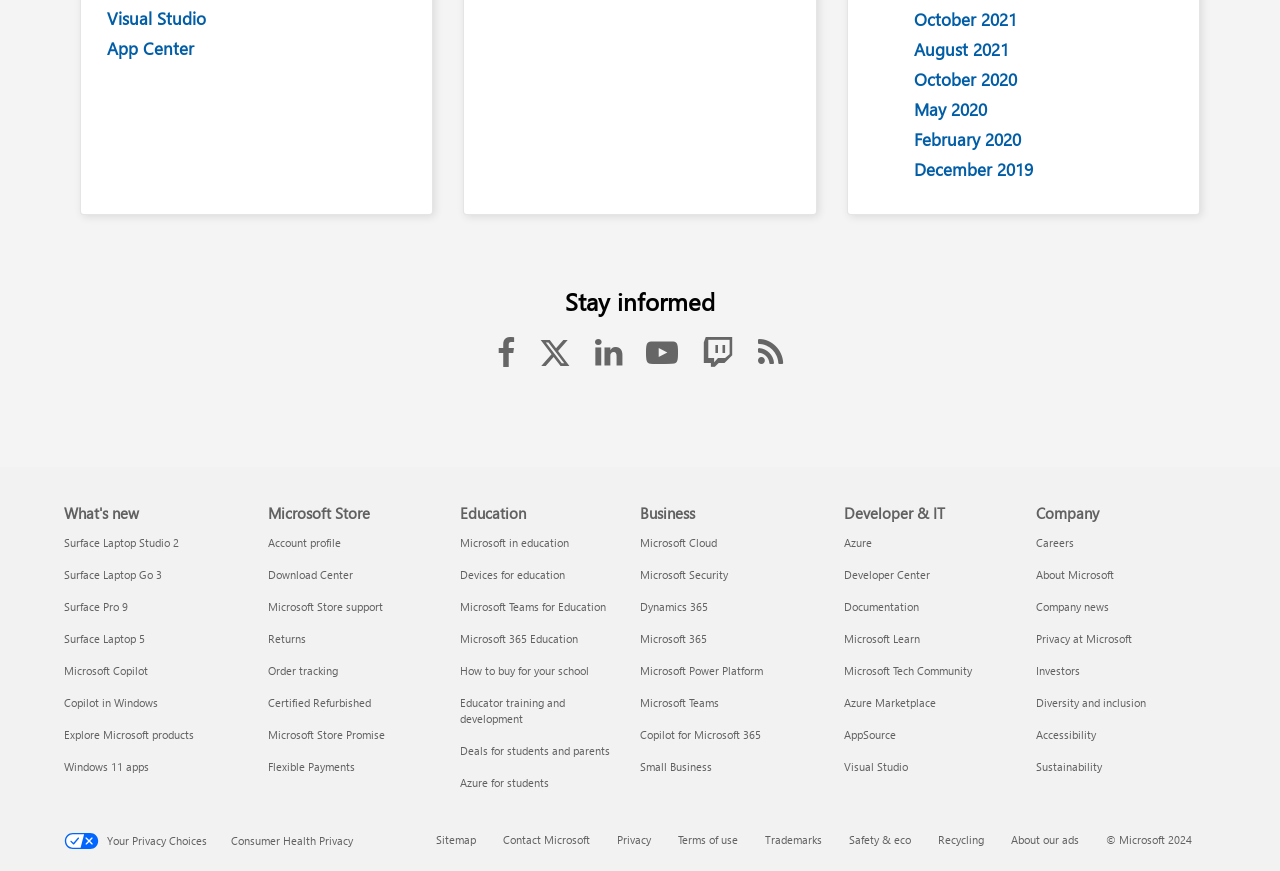Determine the bounding box coordinates of the element that should be clicked to execute the following command: "Learn about Microsoft Cloud Business".

[0.5, 0.614, 0.56, 0.631]